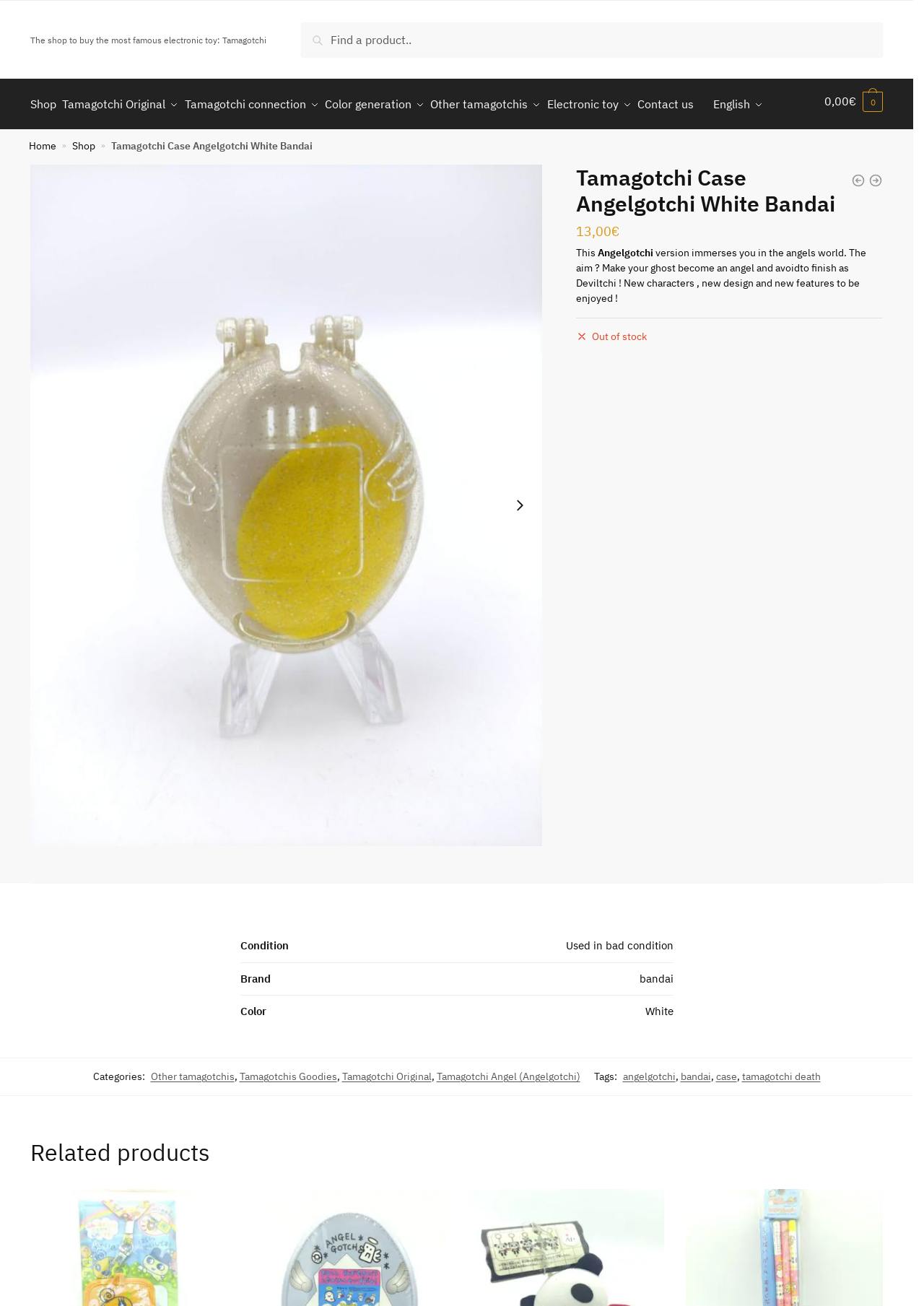Determine the bounding box coordinates of the target area to click to execute the following instruction: "View Tamagotchi Case Angelgotchi White Bandai details."

[0.033, 0.154, 0.586, 0.676]